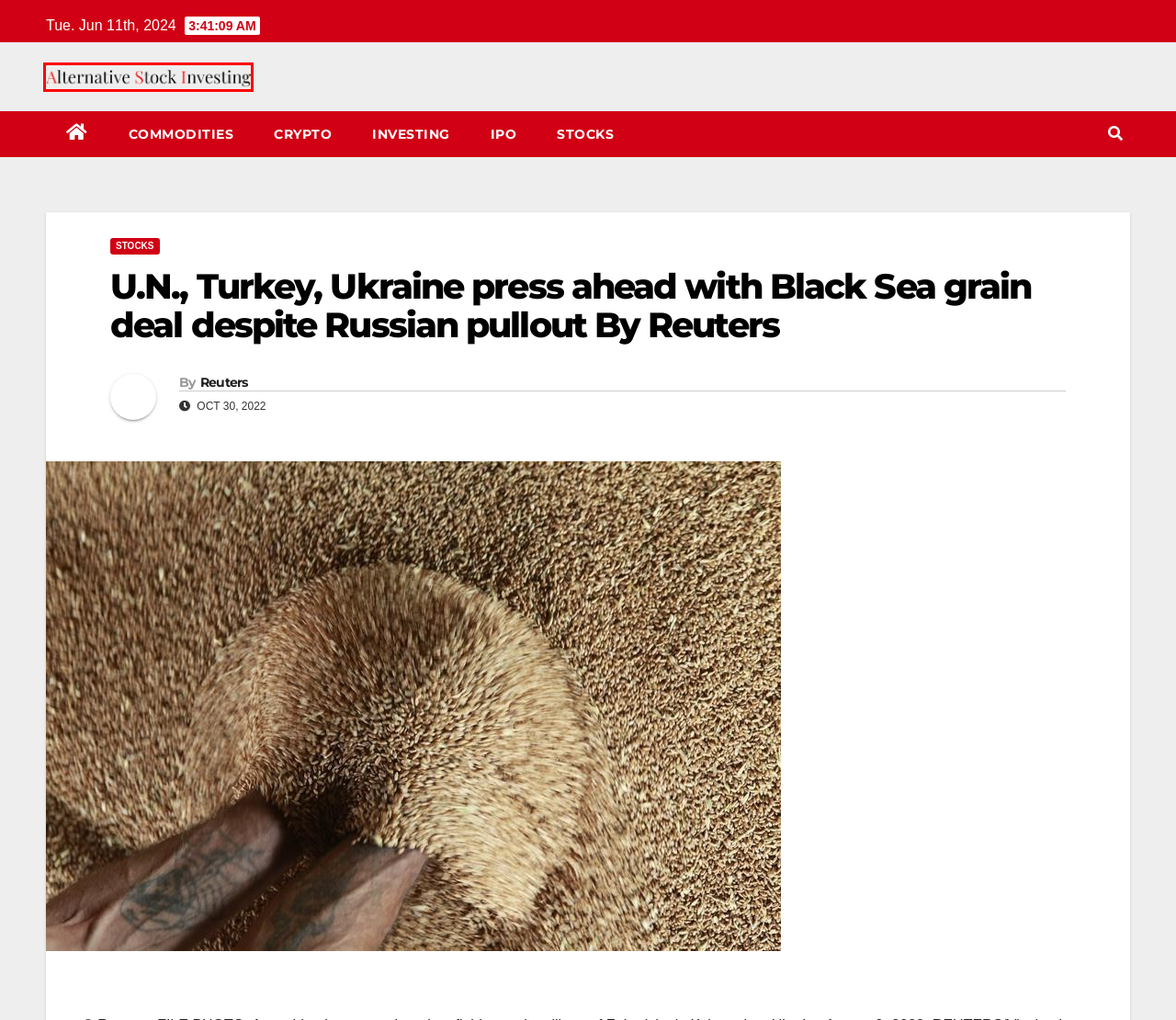Given a webpage screenshot featuring a red rectangle around a UI element, please determine the best description for the new webpage that appears after the element within the bounding box is clicked. The options are:
A. Reuters – Alternative Stock Investing
B. Investing – Alternative Stock Investing
C. Commodities – Alternative Stock Investing
D. Stocks – Alternative Stock Investing
E. IPO – Alternative Stock Investing
F. Crypto – Alternative Stock Investing
G. Disclaimer – Alternative Stock Investing
H. Alternative Stock Investing – Your guide to better stock picks

H